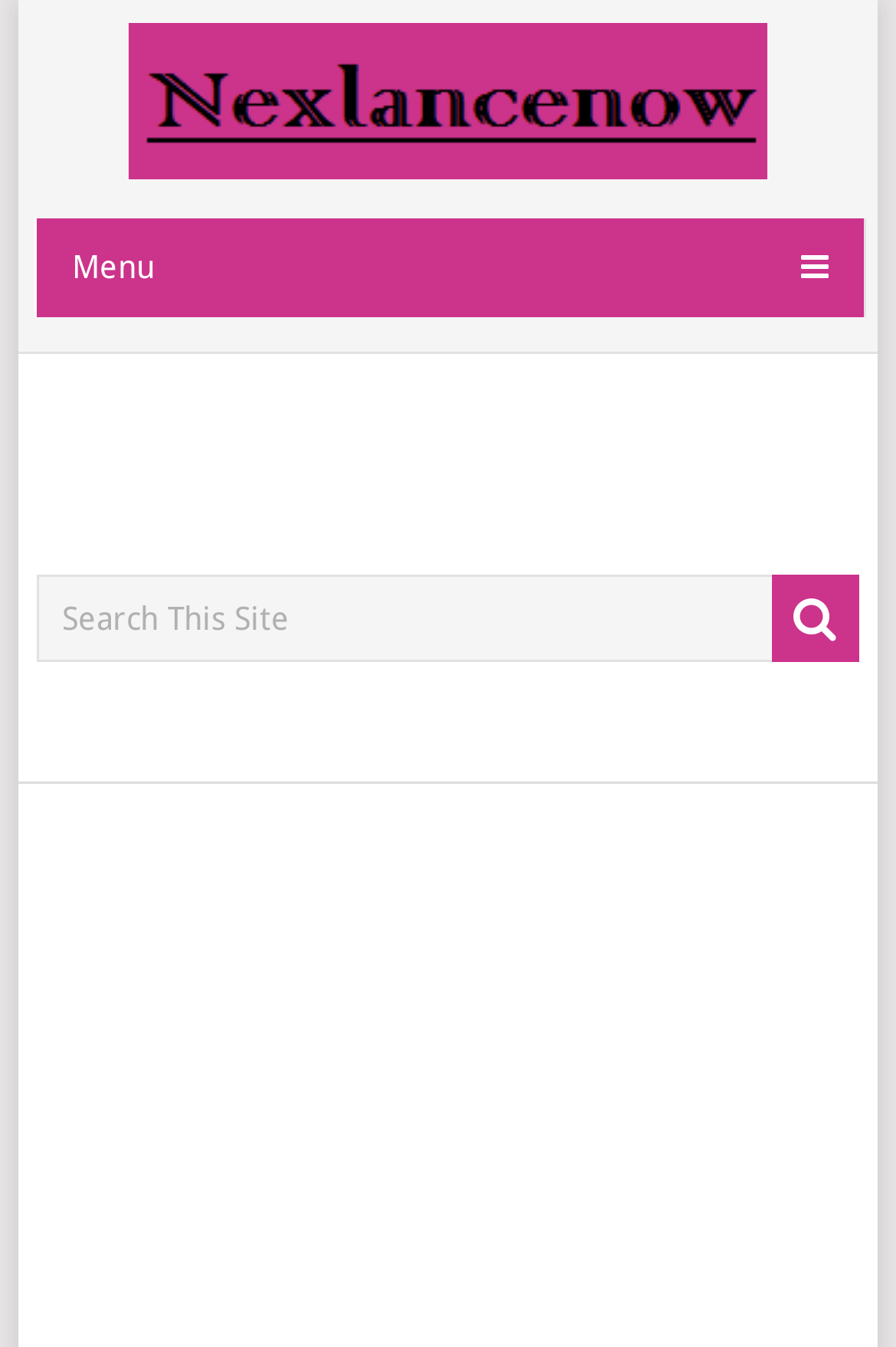What is the name of the linked website?
Using the image, provide a concise answer in one word or a short phrase.

Nexlancenow